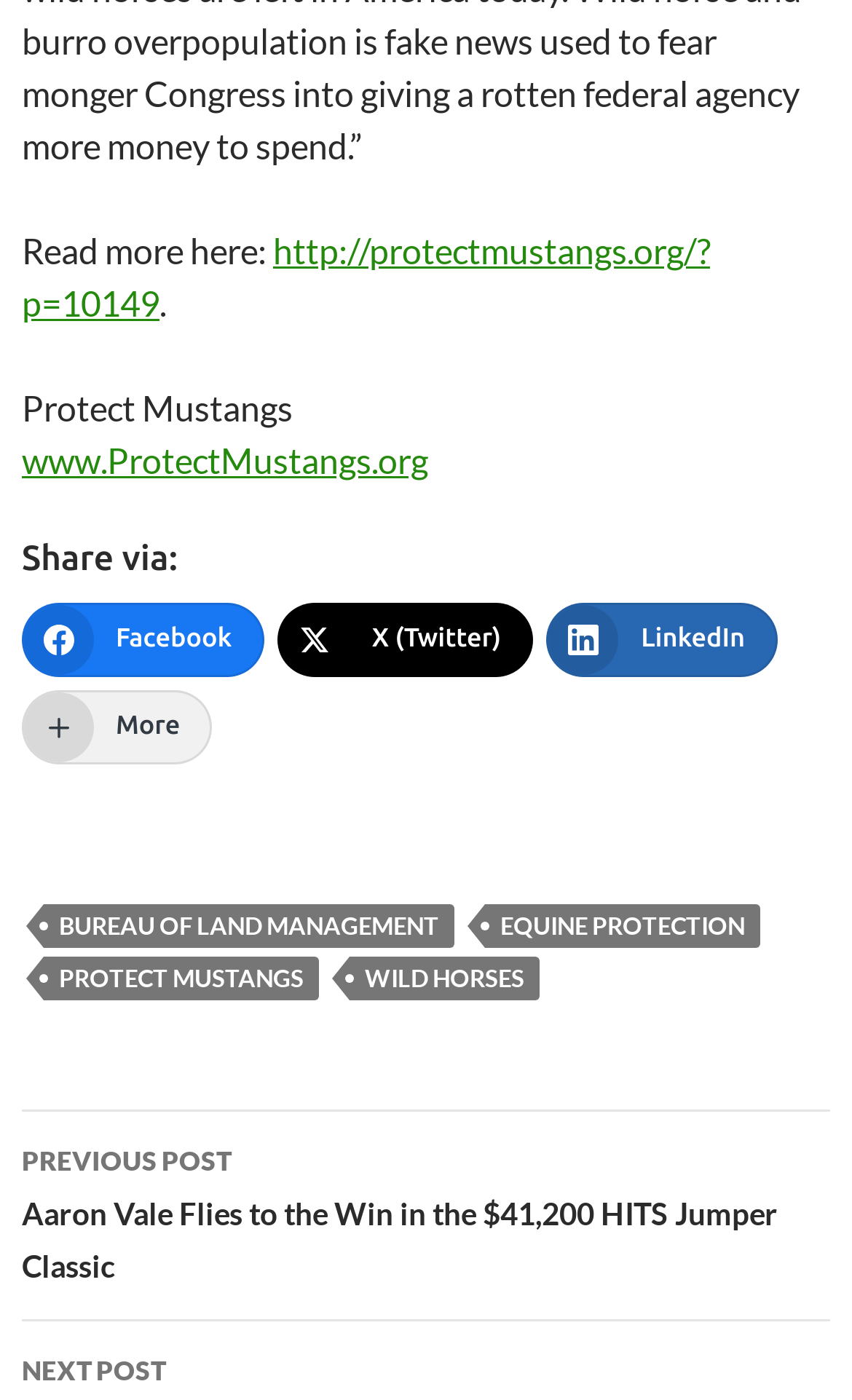Find the bounding box coordinates for the area you need to click to carry out the instruction: "Visit the Bureau of Land Management website". The coordinates should be four float numbers between 0 and 1, indicated as [left, top, right, bottom].

[0.051, 0.646, 0.533, 0.677]